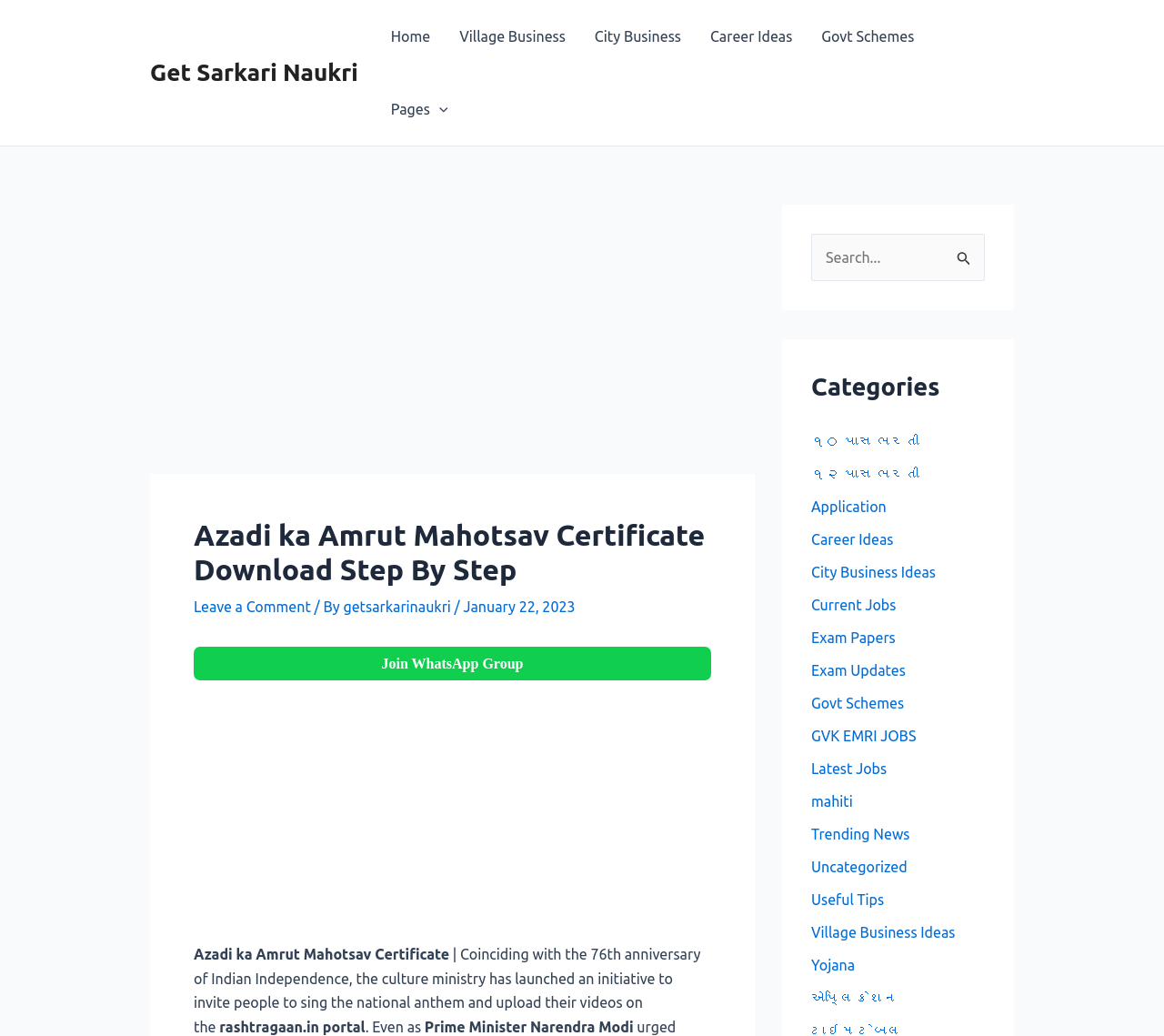Provide a one-word or short-phrase answer to the question:
What is the name of the portal?

rashtragaan.in